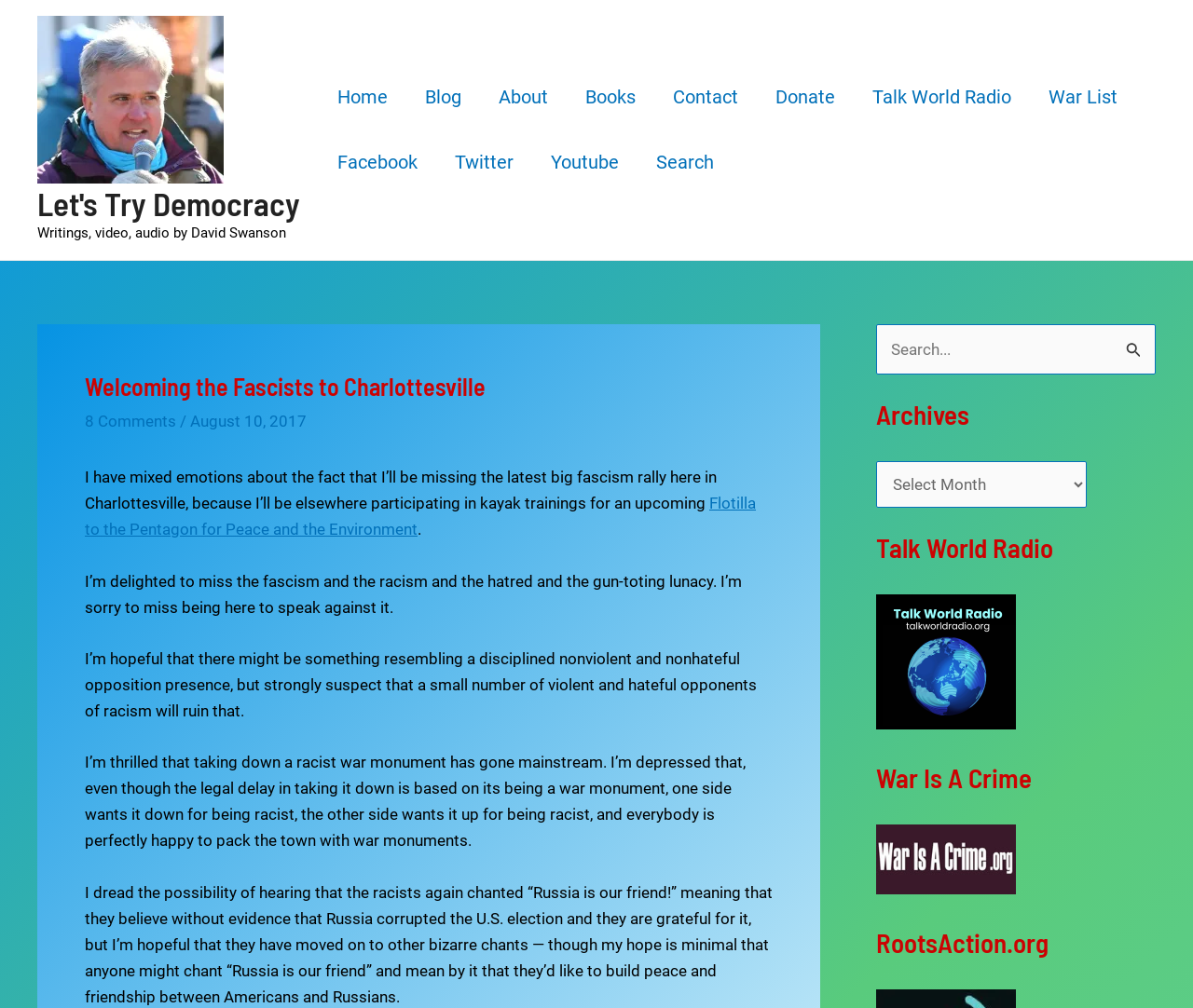Provide a brief response using a word or short phrase to this question:
What is the topic of the article?

Fascism rally in Charlottesville